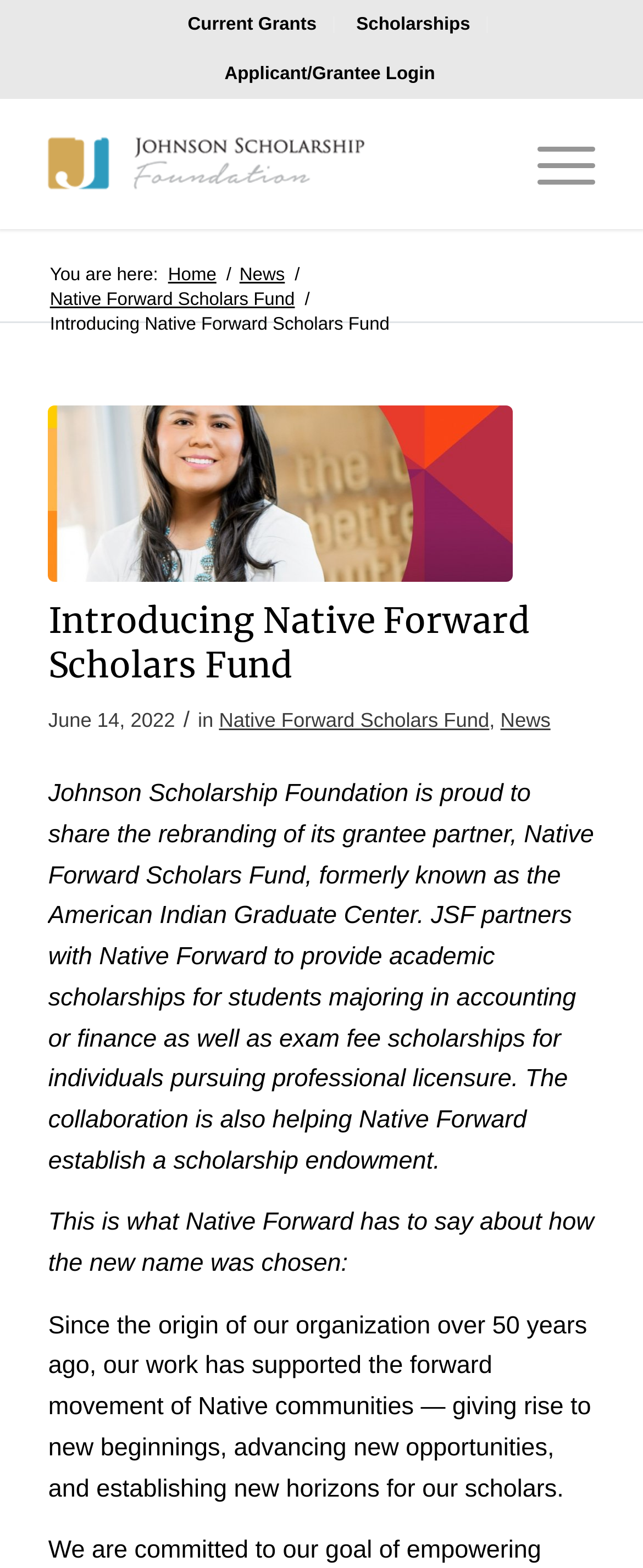Locate the bounding box coordinates of the region to be clicked to comply with the following instruction: "Visit Johnson Scholarship Foundation". The coordinates must be four float numbers between 0 and 1, in the form [left, top, right, bottom].

[0.075, 0.062, 0.755, 0.146]